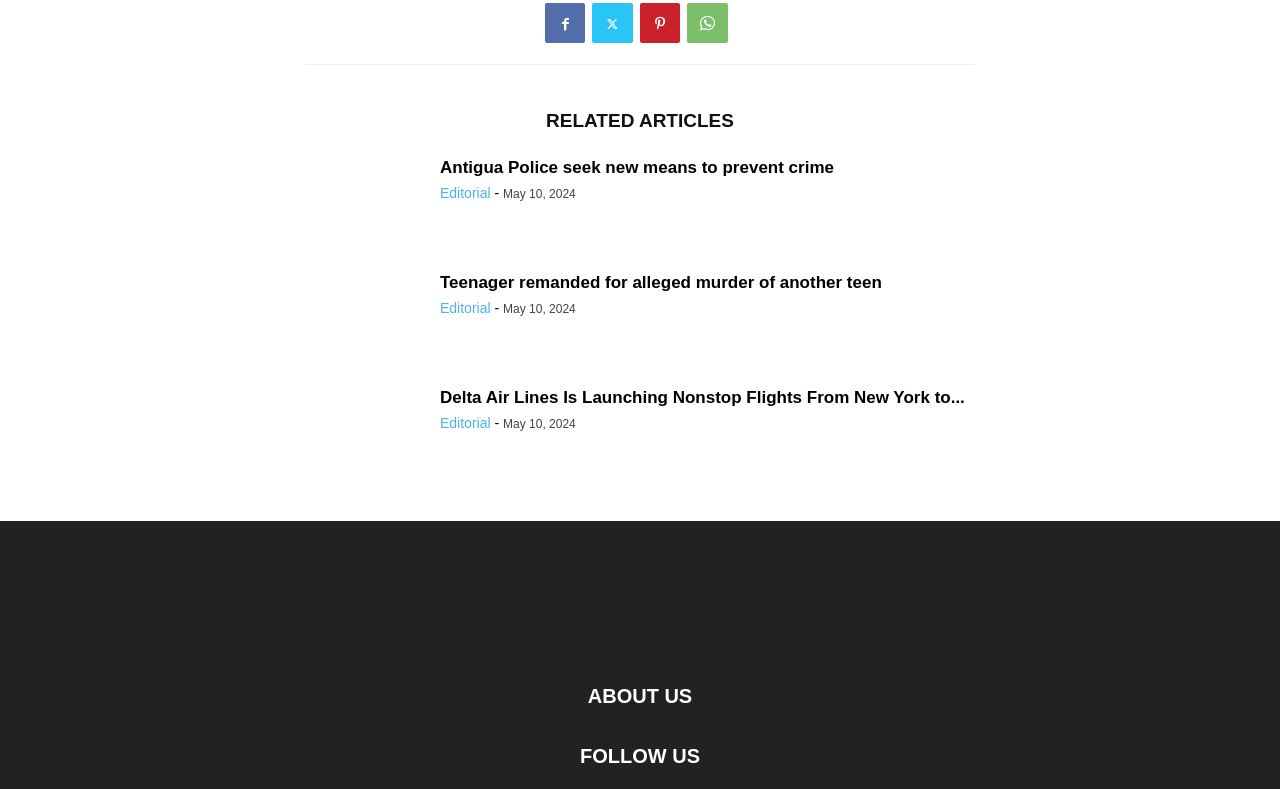Determine the bounding box coordinates for the UI element matching this description: "Facebook".

[0.426, 0.004, 0.457, 0.055]